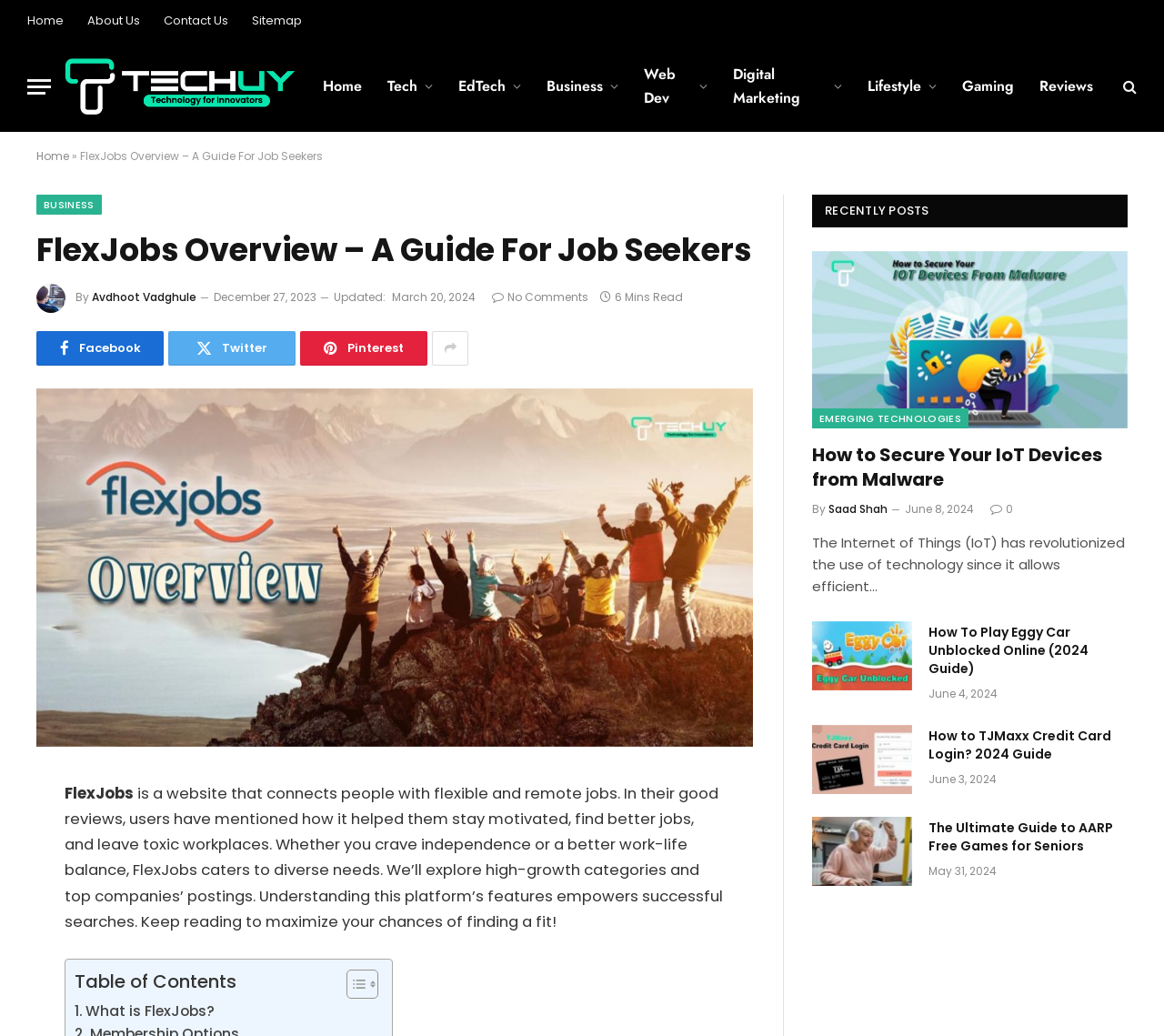Examine the image carefully and respond to the question with a detailed answer: 
How many articles are listed under 'RECENTLY POSTS'?

Under the 'RECENTLY POSTS' section, there are four article listings, each with a title, image, and brief description. These articles are 'How to Secure Your IoT Devices from Malware', 'Eggy Car Unblocked', 'TJMaxx Credit Card Login', and 'AARP Free Games'.